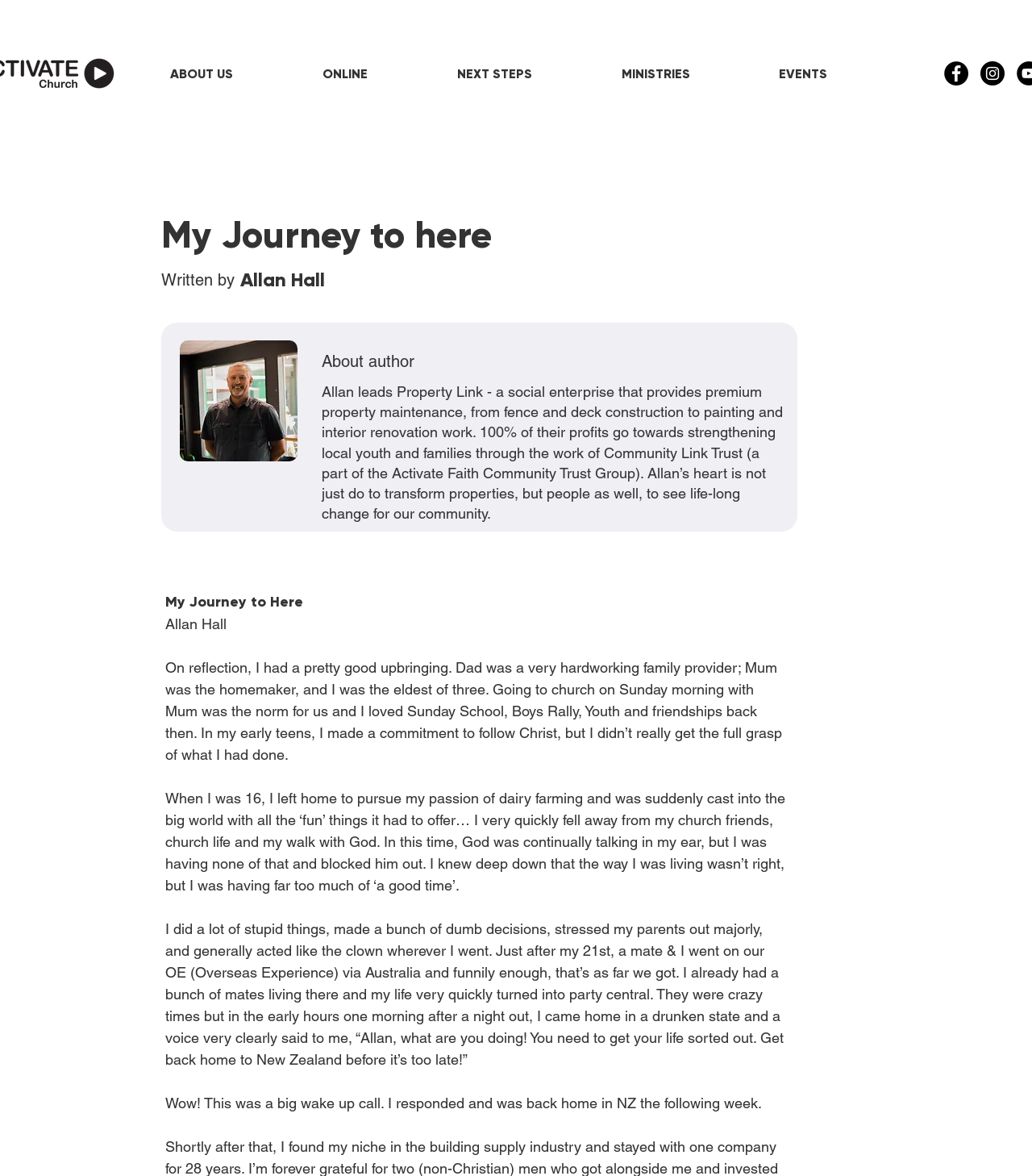Using the image as a reference, answer the following question in as much detail as possible:
What is the purpose of Property Link?

I determined the answer by reading the StaticText that describes Allan Hall's work, which mentions '100% of their profits go towards strengthening local youth and families through the work of Community Link Trust'.